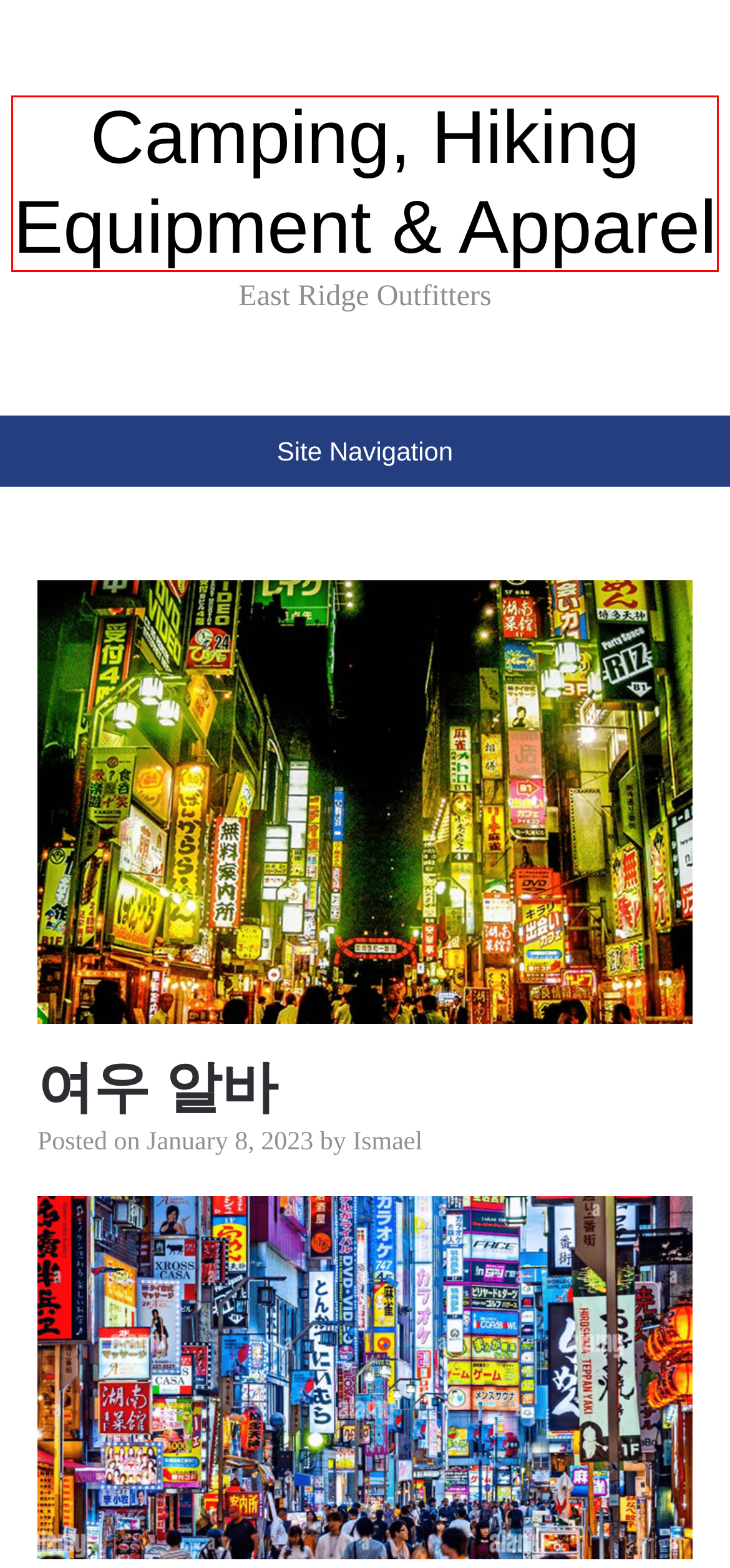Given a screenshot of a webpage with a red bounding box highlighting a UI element, determine which webpage description best matches the new webpage that appears after clicking the highlighted element. Here are the candidates:
A. bj알바 Archives - Camping, Hiking Equipment & Apparel
B. Camping, Hiking Equipment & Apparel - East Ridge Outfitters
C. 노래방알바 Archives - Camping, Hiking Equipment & Apparel
D. 밤 알바 Archives - Camping, Hiking Equipment & Apparel
E. Ismael, Author at Camping, Hiking Equipment & Apparel
F. 고소득알바 Archives - Camping, Hiking Equipment & Apparel
G. 알바 - Camping, Hiking Equipment & Apparel
H. 유흥 알바 Archives - Camping, Hiking Equipment & Apparel

B